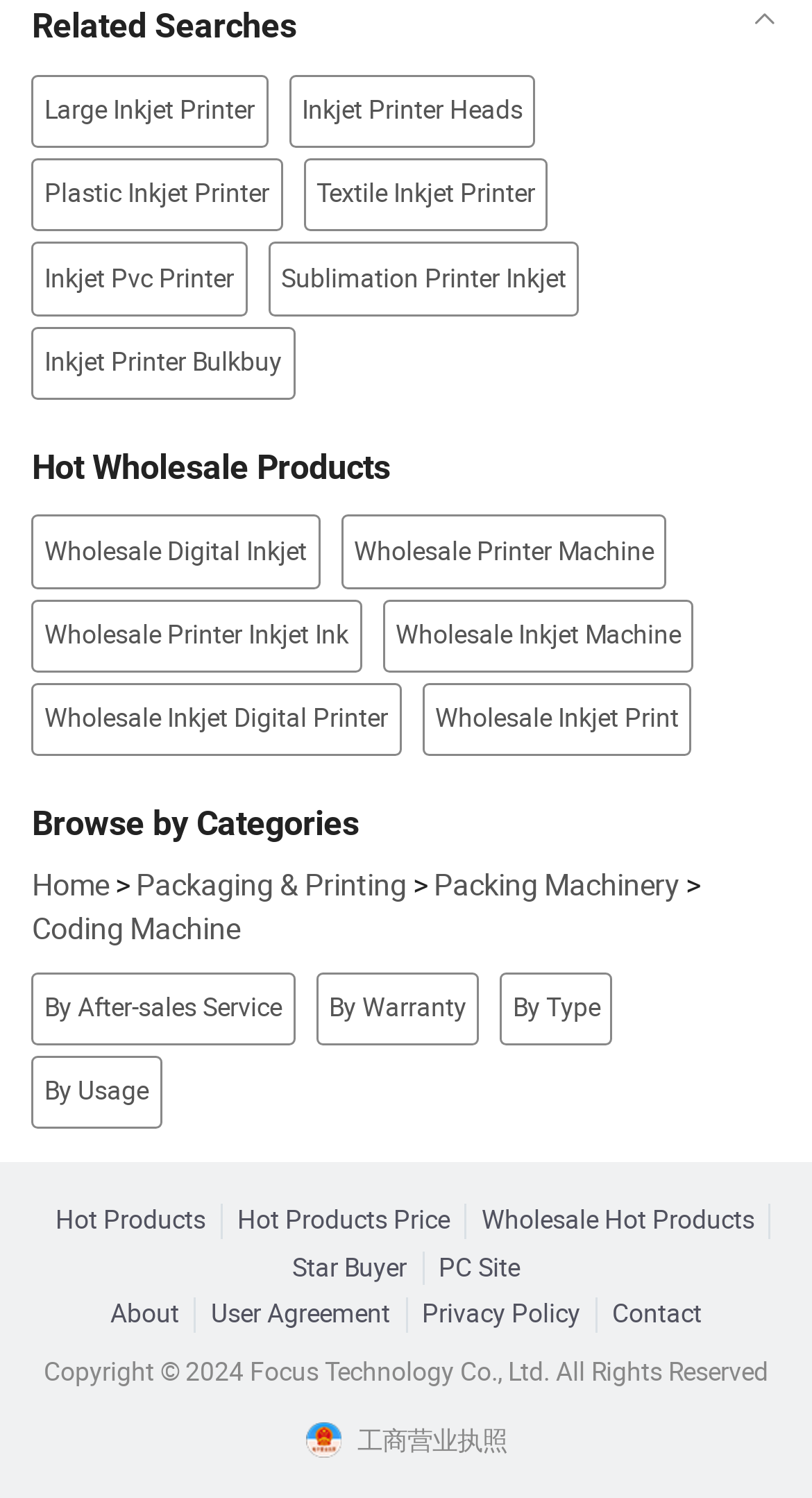Answer this question in one word or a short phrase: What type of ink is used in the printer?

Solvent-based ink